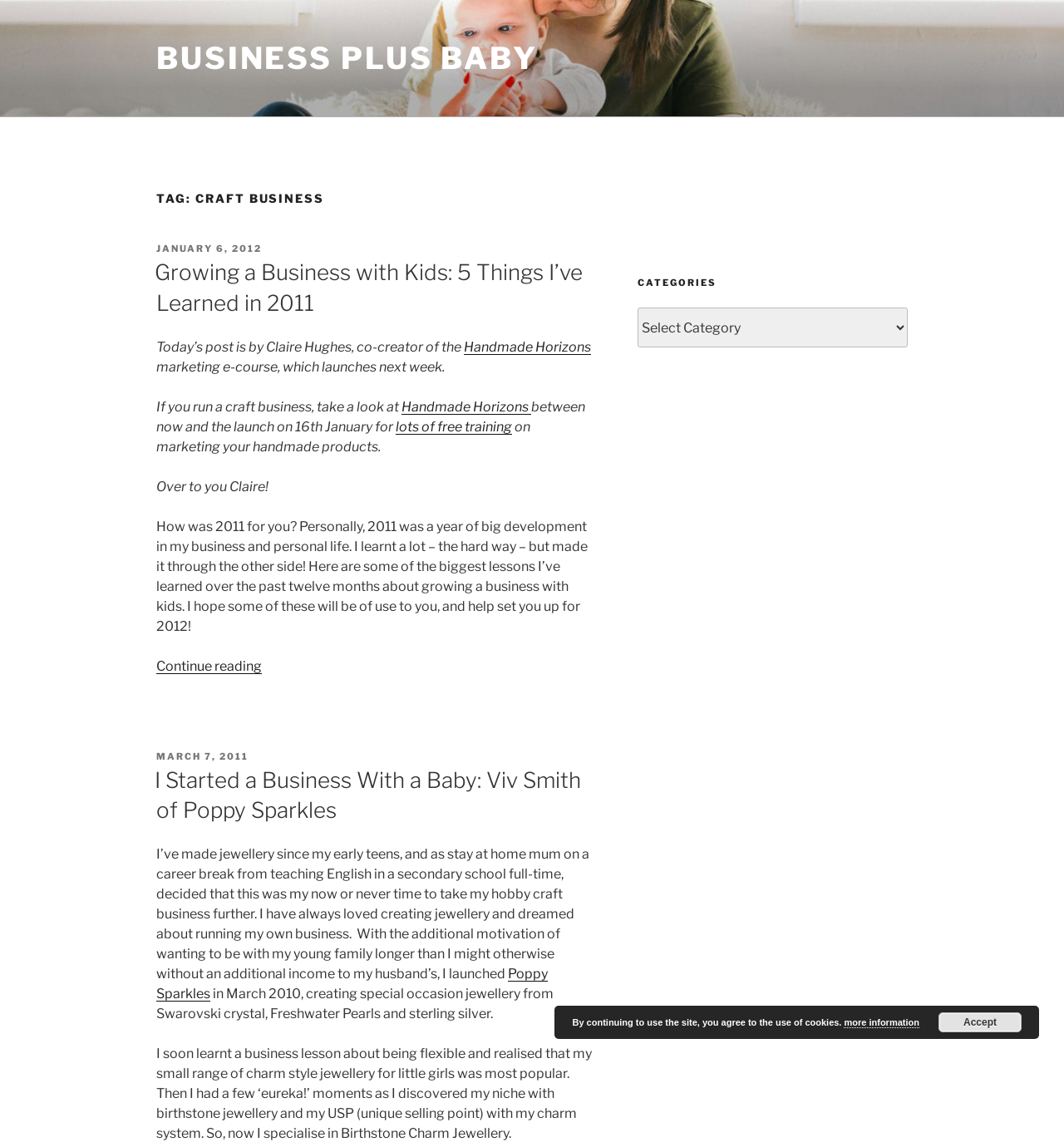Please give the bounding box coordinates of the area that should be clicked to fulfill the following instruction: "Click the link to read more about Handmade Horizons". The coordinates should be in the format of four float numbers from 0 to 1, i.e., [left, top, right, bottom].

[0.436, 0.295, 0.555, 0.309]